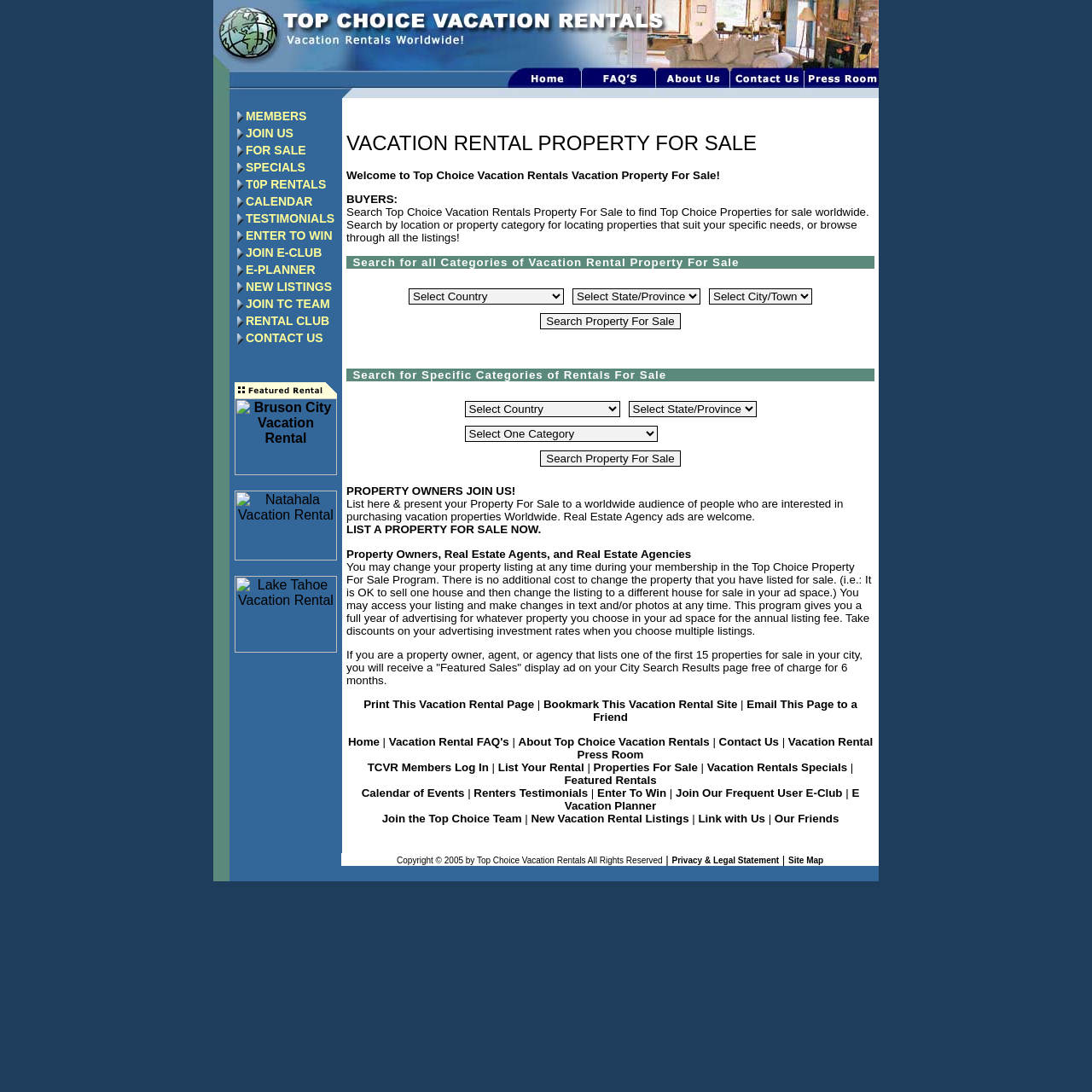Identify the bounding box coordinates of the part that should be clicked to carry out this instruction: "Click the MEMBERS icon".

[0.217, 0.098, 0.306, 0.114]